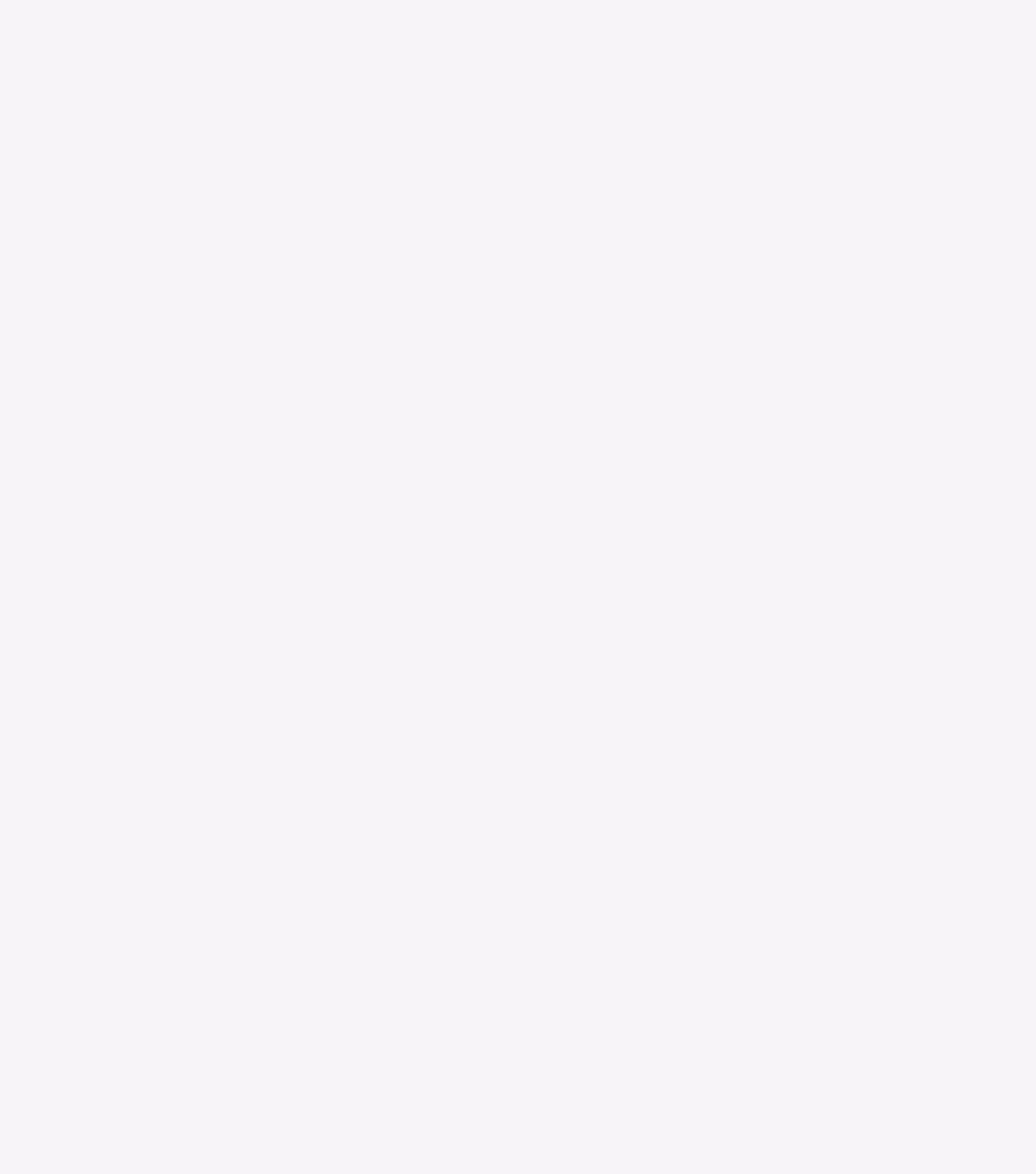Can you look at the image and give a comprehensive answer to the question:
What is the address of the company?

The address can be found in the static text element '地址：江苏省南京市鼓楼区清江南路18号鼓楼创新广场D座7楼' located at [0.539, 0.478, 0.853, 0.582].